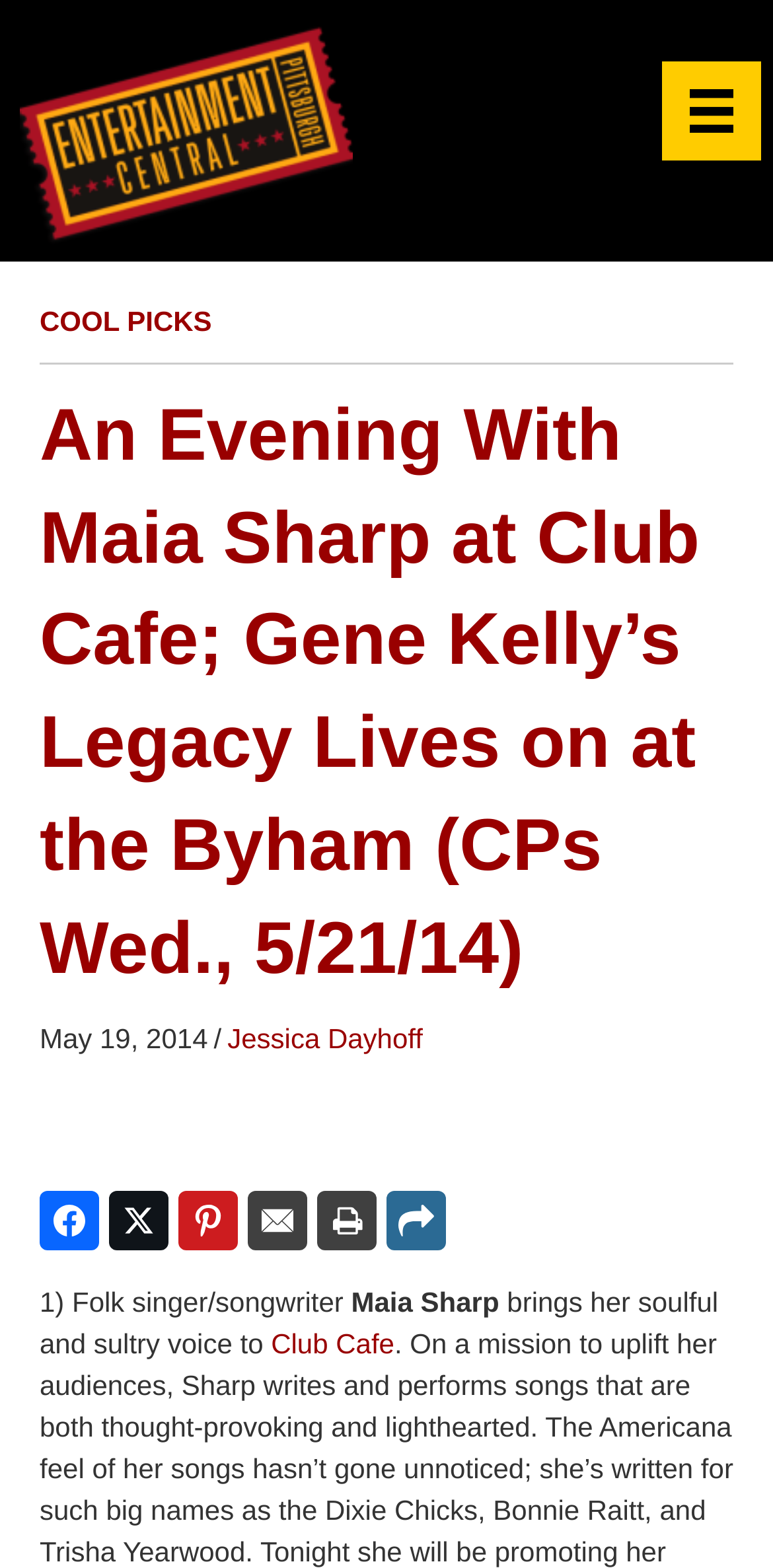Using the provided element description "Club Cafe", determine the bounding box coordinates of the UI element.

[0.351, 0.847, 0.51, 0.868]